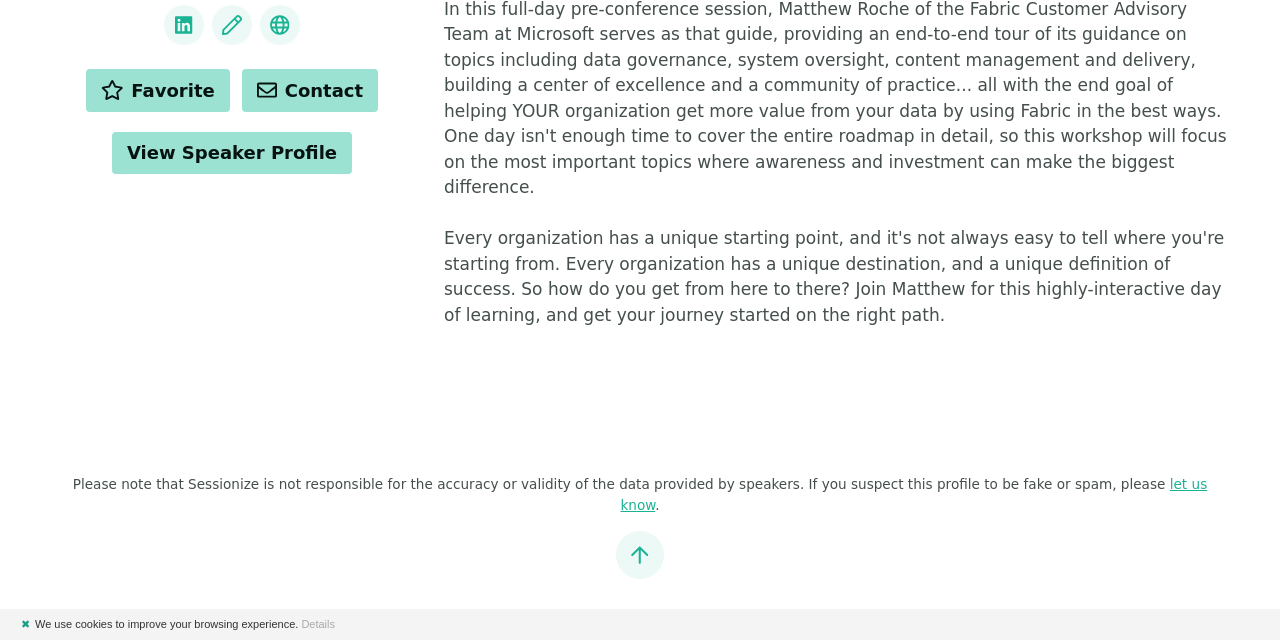Find the bounding box of the element with the following description: "Favorite". The coordinates must be four float numbers between 0 and 1, formatted as [left, top, right, bottom].

[0.067, 0.107, 0.179, 0.174]